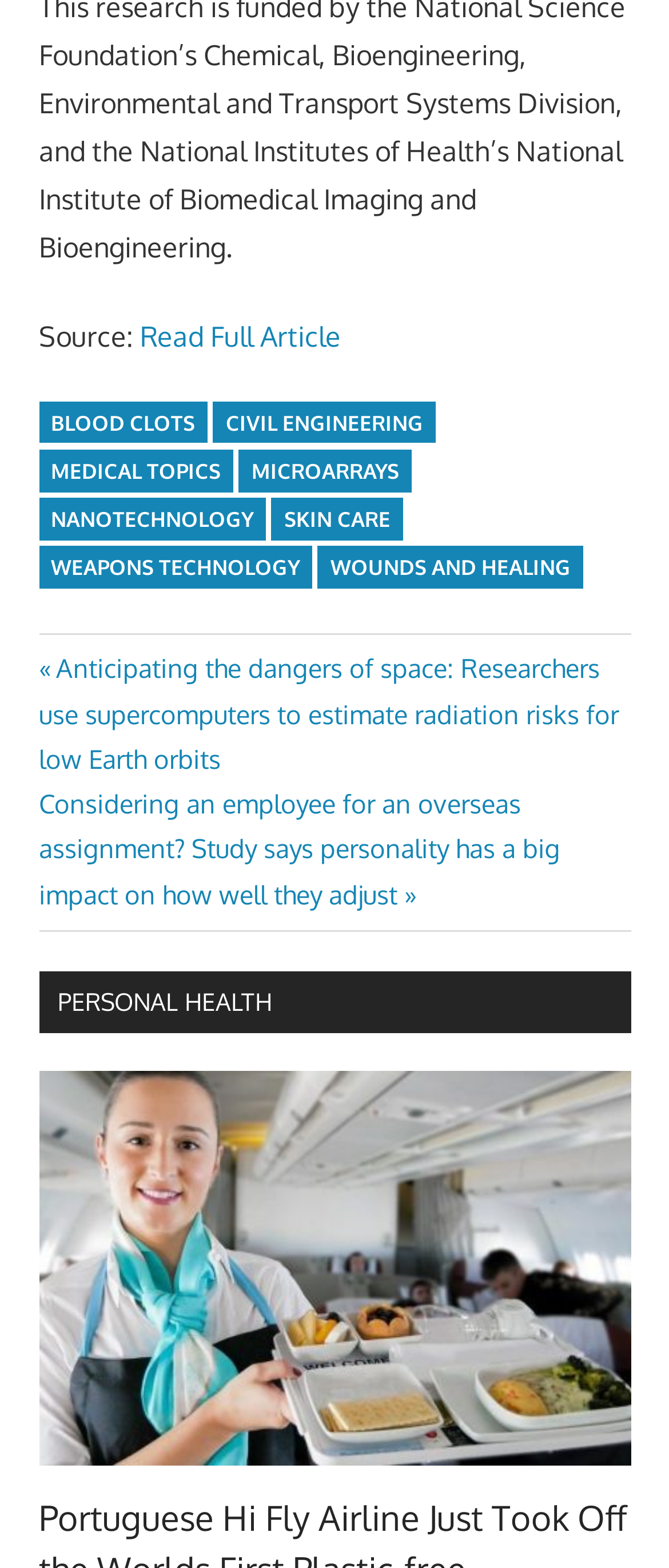Please identify the bounding box coordinates of the element's region that I should click in order to complete the following instruction: "Read the full article". The bounding box coordinates consist of four float numbers between 0 and 1, i.e., [left, top, right, bottom].

[0.209, 0.203, 0.509, 0.225]